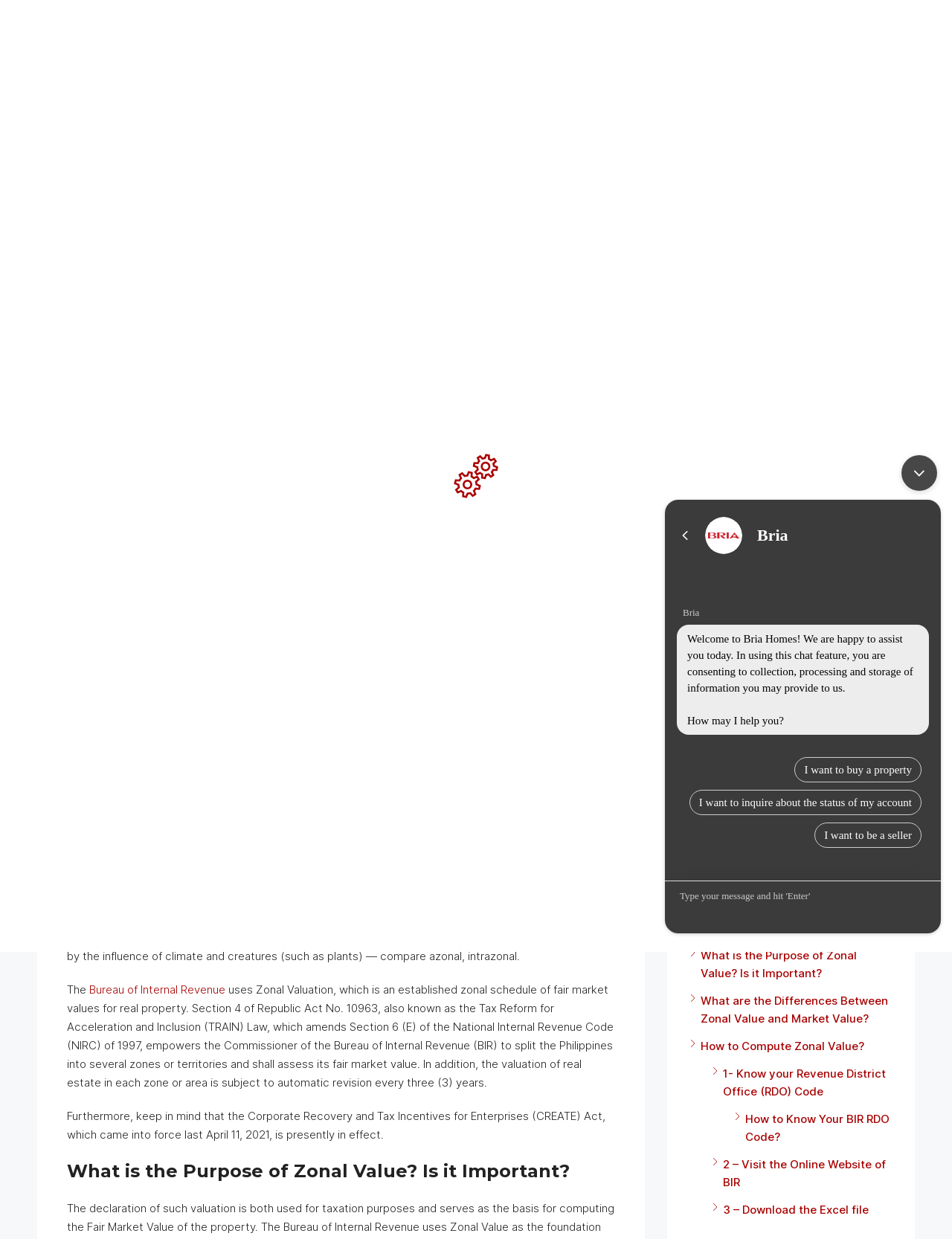Please give the bounding box coordinates of the area that should be clicked to fulfill the following instruction: "Read 'What is a Zonal Value?'". The coordinates should be in the format of four float numbers from 0 to 1, i.e., [left, top, right, bottom].

[0.07, 0.701, 0.646, 0.722]